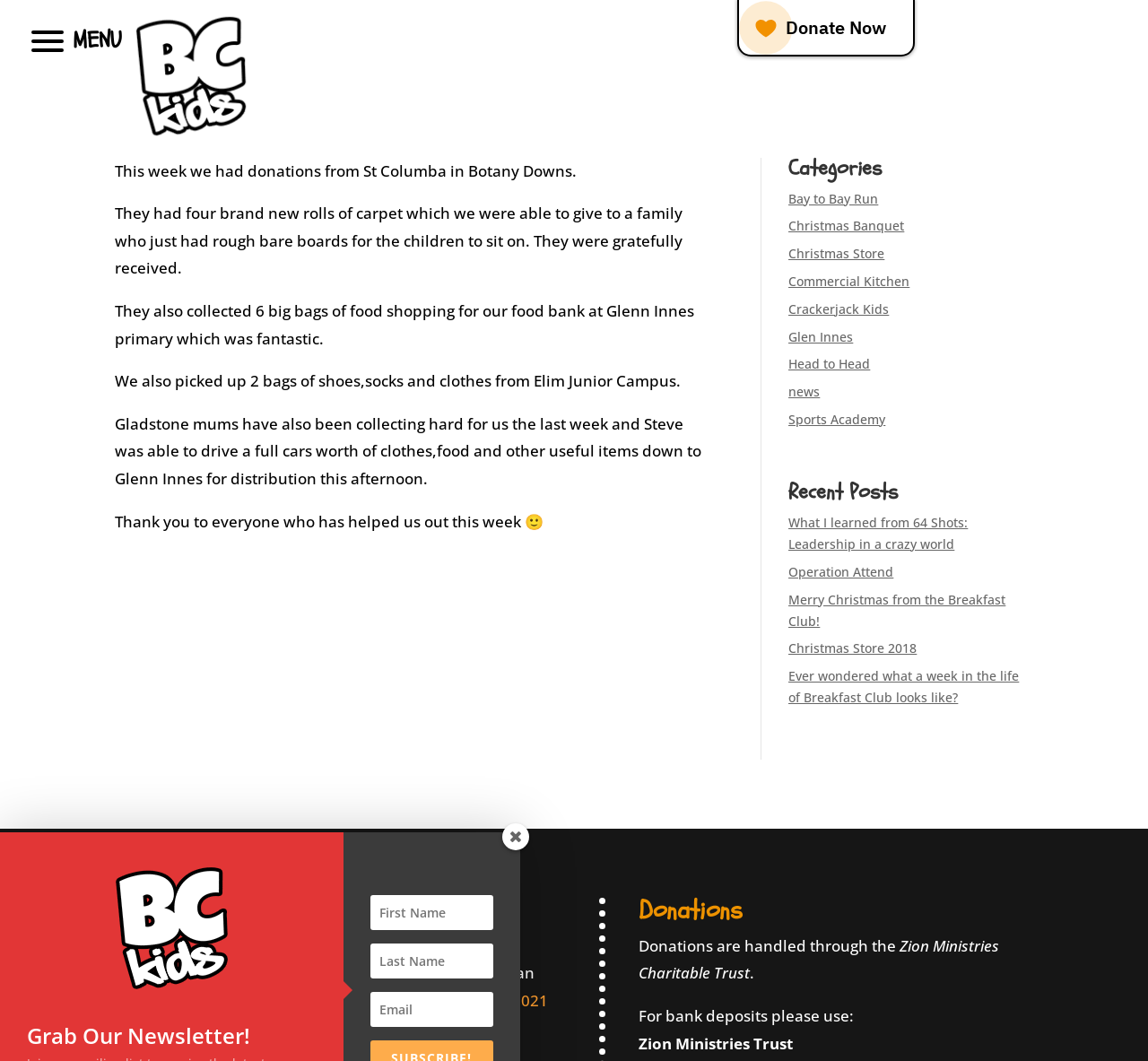Based on the element description 021 906 734, identify the bounding box coordinates for the UI element. The coordinates should be in the format (top-left x, top-left y, bottom-right x, bottom-right y) and within the 0 to 1 range.

[0.345, 0.933, 0.477, 0.979]